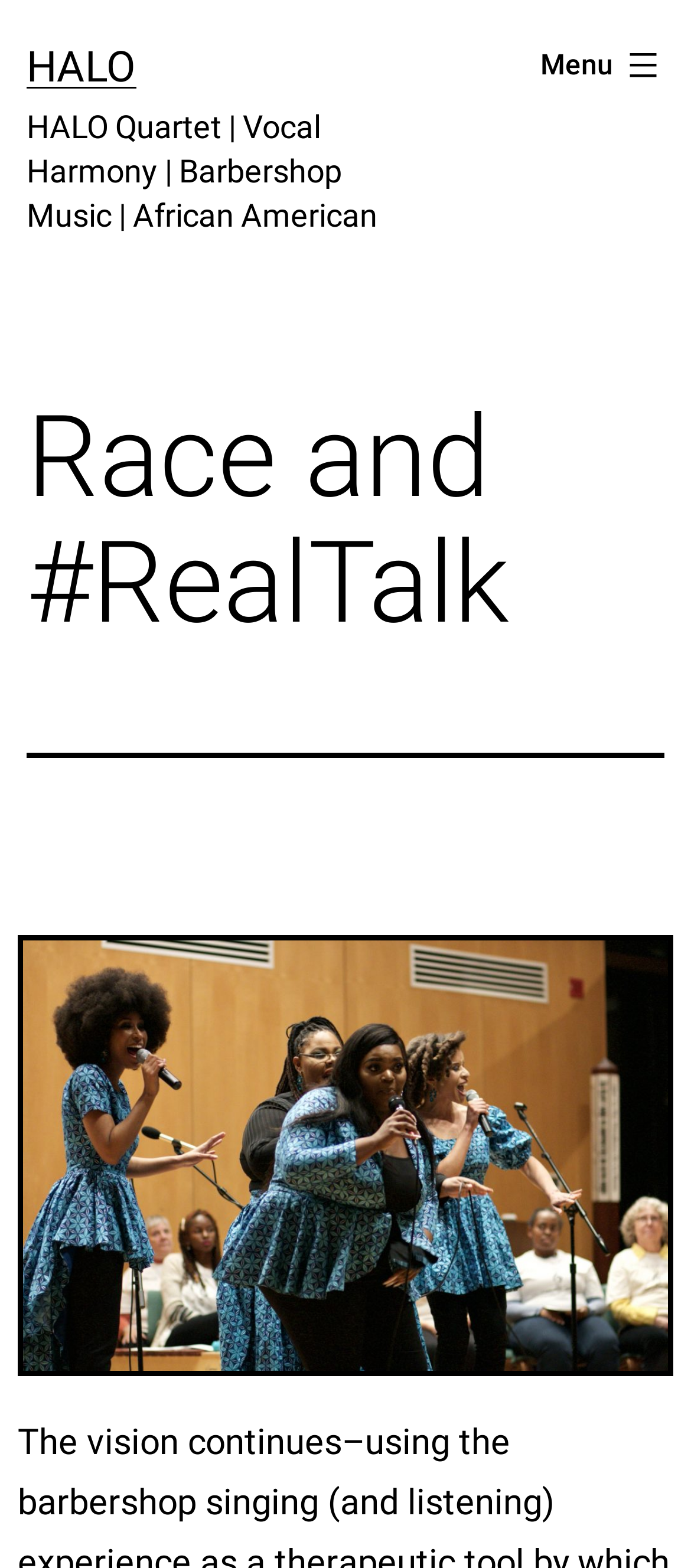Predict the bounding box for the UI component with the following description: "Menu Close".

[0.744, 0.017, 1.0, 0.067]